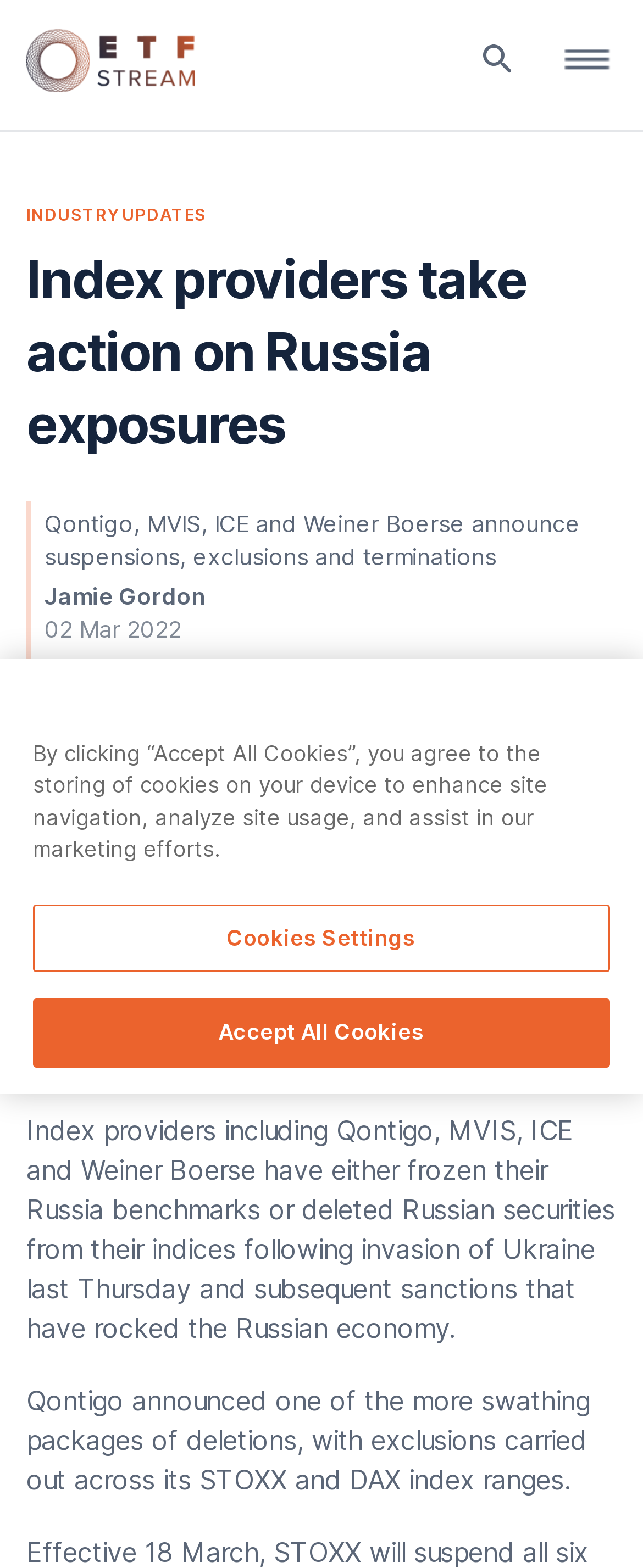Identify the bounding box for the UI element described as: "aria-label="Search Button"". Ensure the coordinates are four float numbers between 0 and 1, formatted as [left, top, right, bottom].

[0.744, 0.025, 0.805, 0.05]